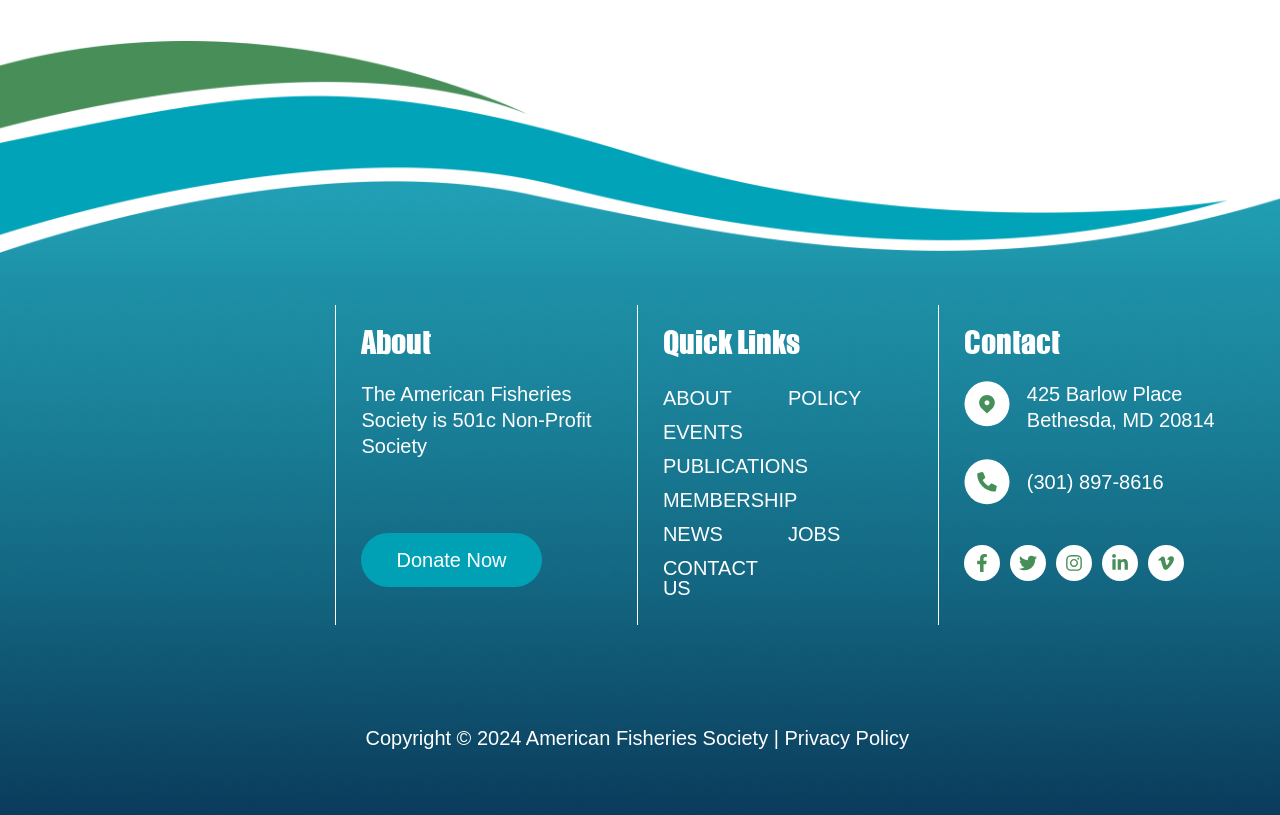What is the phone number of the society?
Look at the image and respond with a single word or a short phrase.

(301) 897-8616